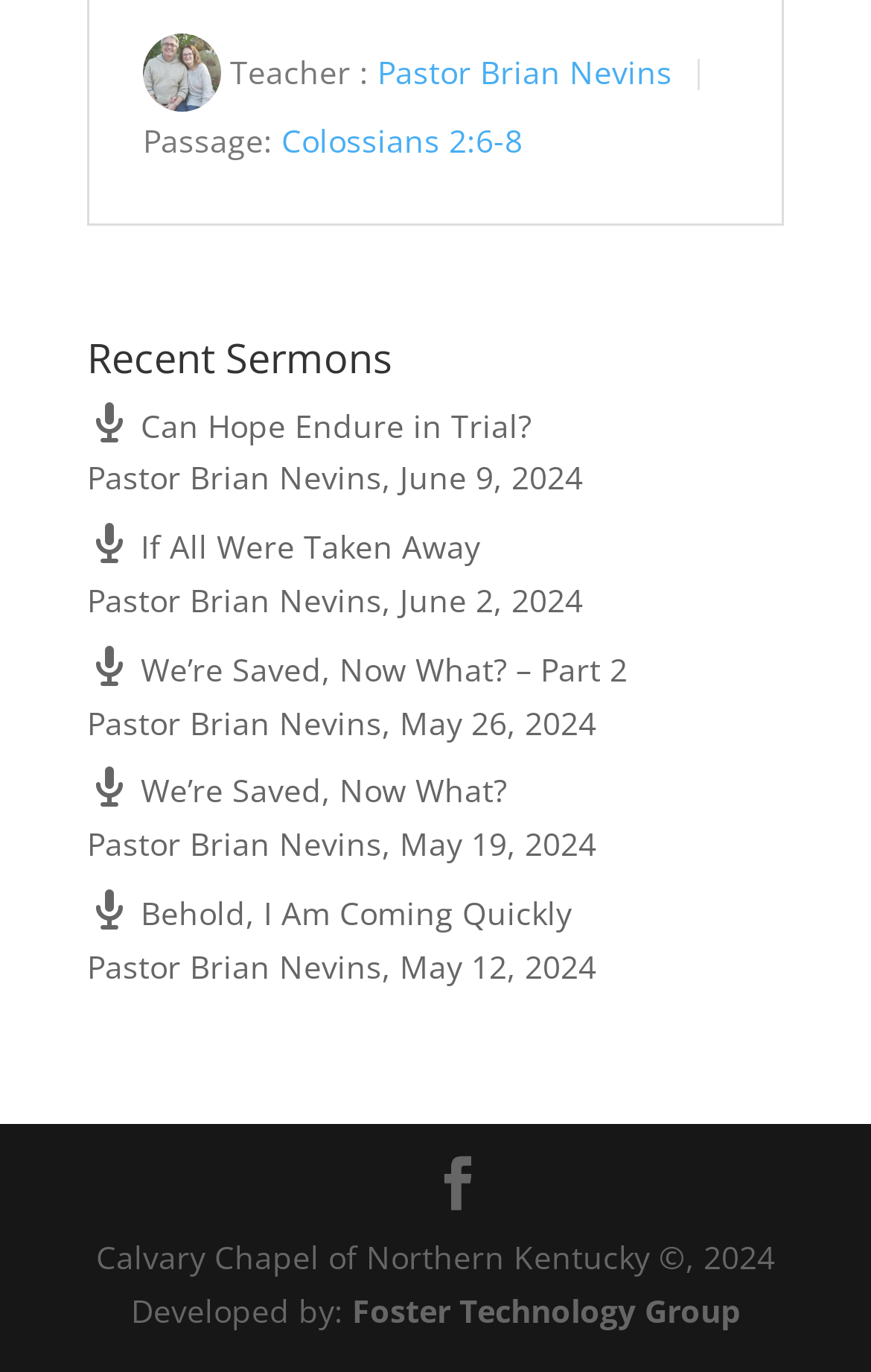Pinpoint the bounding box coordinates of the area that must be clicked to complete this instruction: "Get in touch with the team".

None